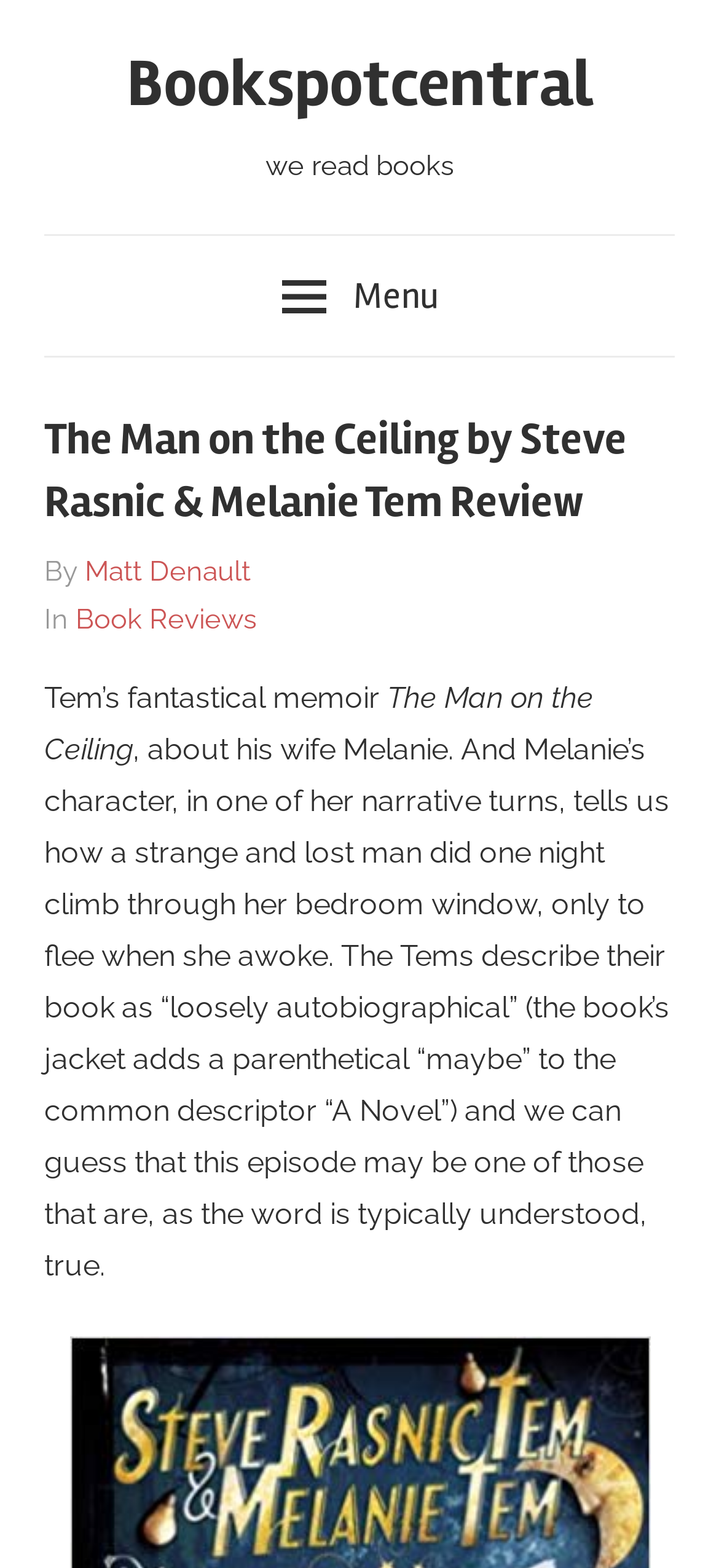Who wrote the review?
Please give a detailed and elaborate answer to the question based on the image.

I found the answer by looking at the link 'Matt Denault' which is the author of the review.